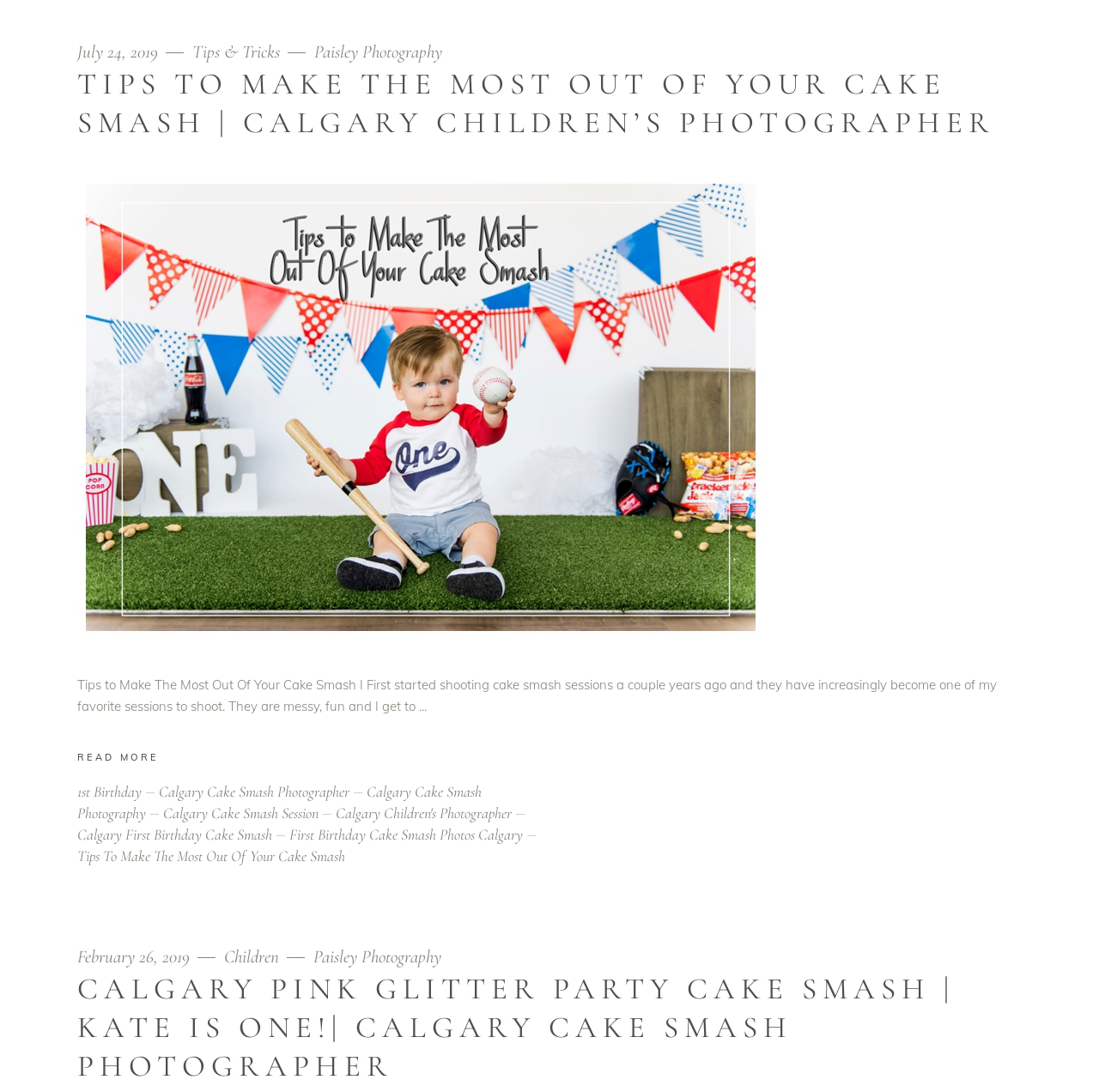Pinpoint the bounding box coordinates of the element that must be clicked to accomplish the following instruction: "Click on 'READ MORE'". The coordinates should be in the format of four float numbers between 0 and 1, i.e., [left, top, right, bottom].

[0.07, 0.684, 0.144, 0.702]